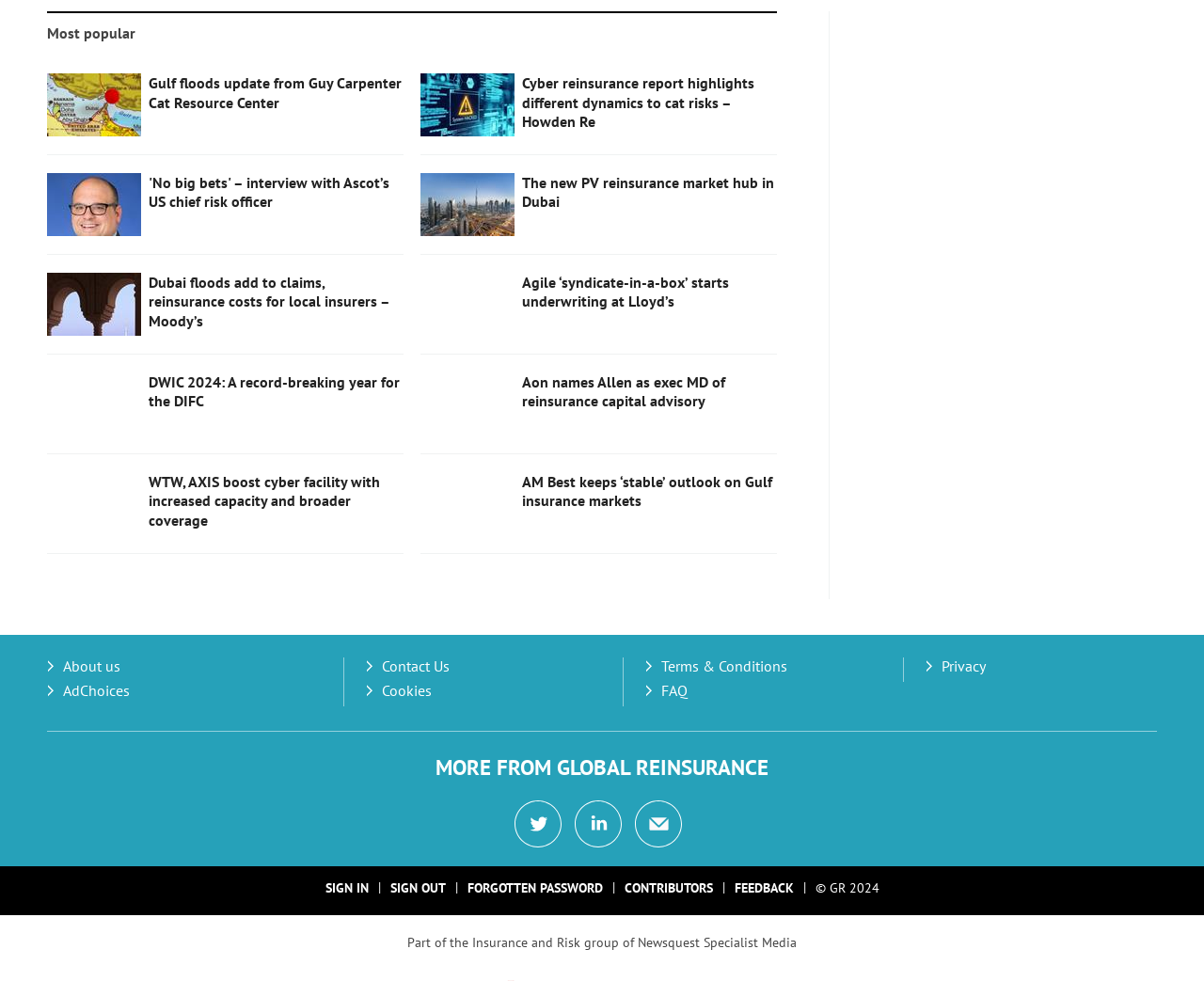Using the description: "Feedback", identify the bounding box of the corresponding UI element in the screenshot.

[0.61, 0.896, 0.659, 0.914]